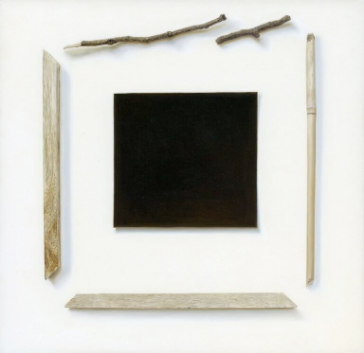Create a vivid and detailed description of the image.

The image titled "Improvised Picture" features a minimalist composition centered around a deep black square, framed by simple, naturalistic elements. Surrounding the black square are various arranged materials: two slender sticks resting horizontally at the top, complemented by a vertical bamboo-like stick on the right side, and an elongated wooden strip positioned at the bottom. The overall aesthetic highlights the contrast between the starkness of the black shape and the organic textures of the surrounding wood, set against a clean, white background. This evocative arrangement invites contemplation on the interplay of form, space, and nature within art.